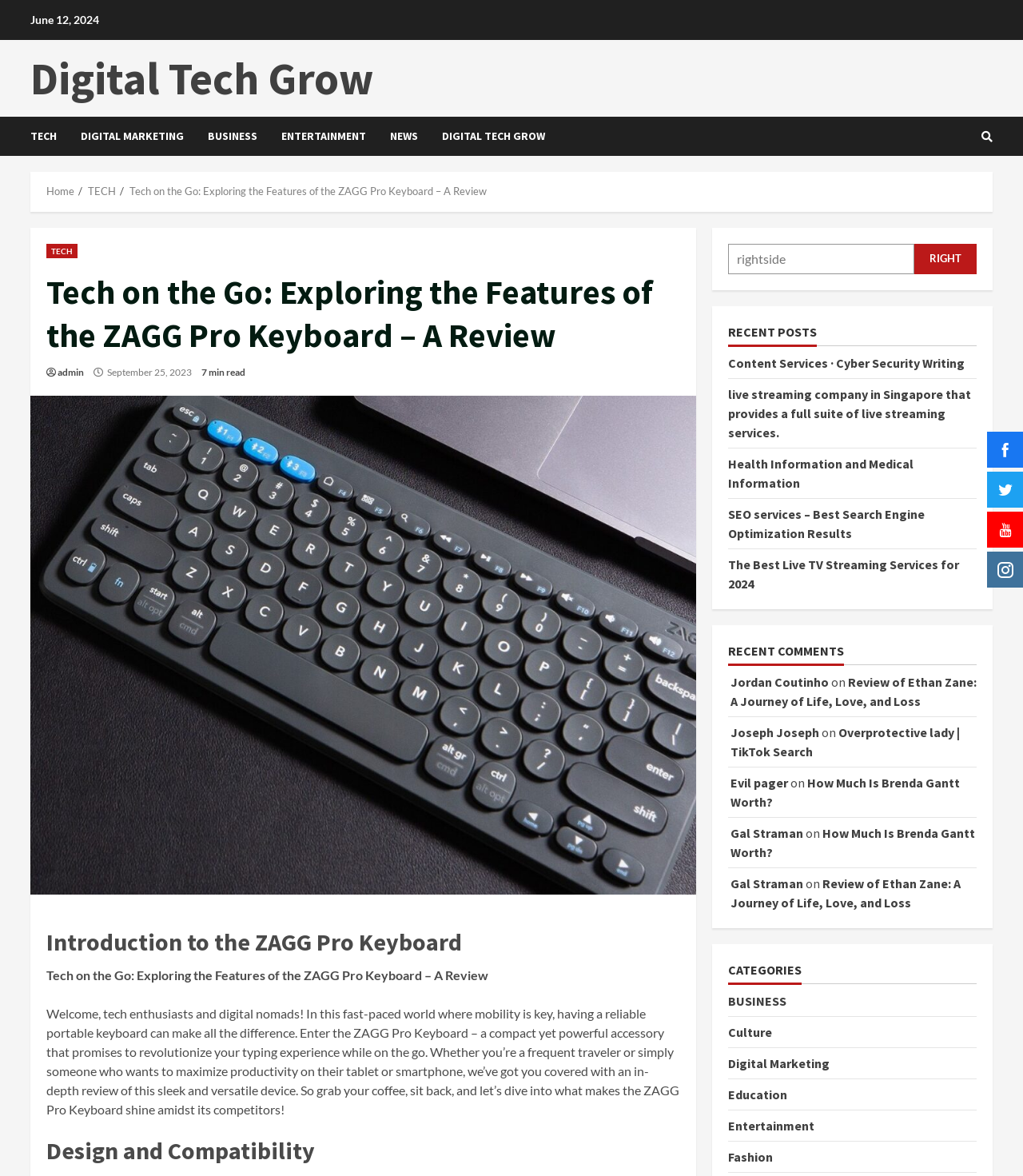Please find and generate the text of the main header of the webpage.

Tech on the Go: Exploring the Features of the ZAGG Pro Keyboard – A Review